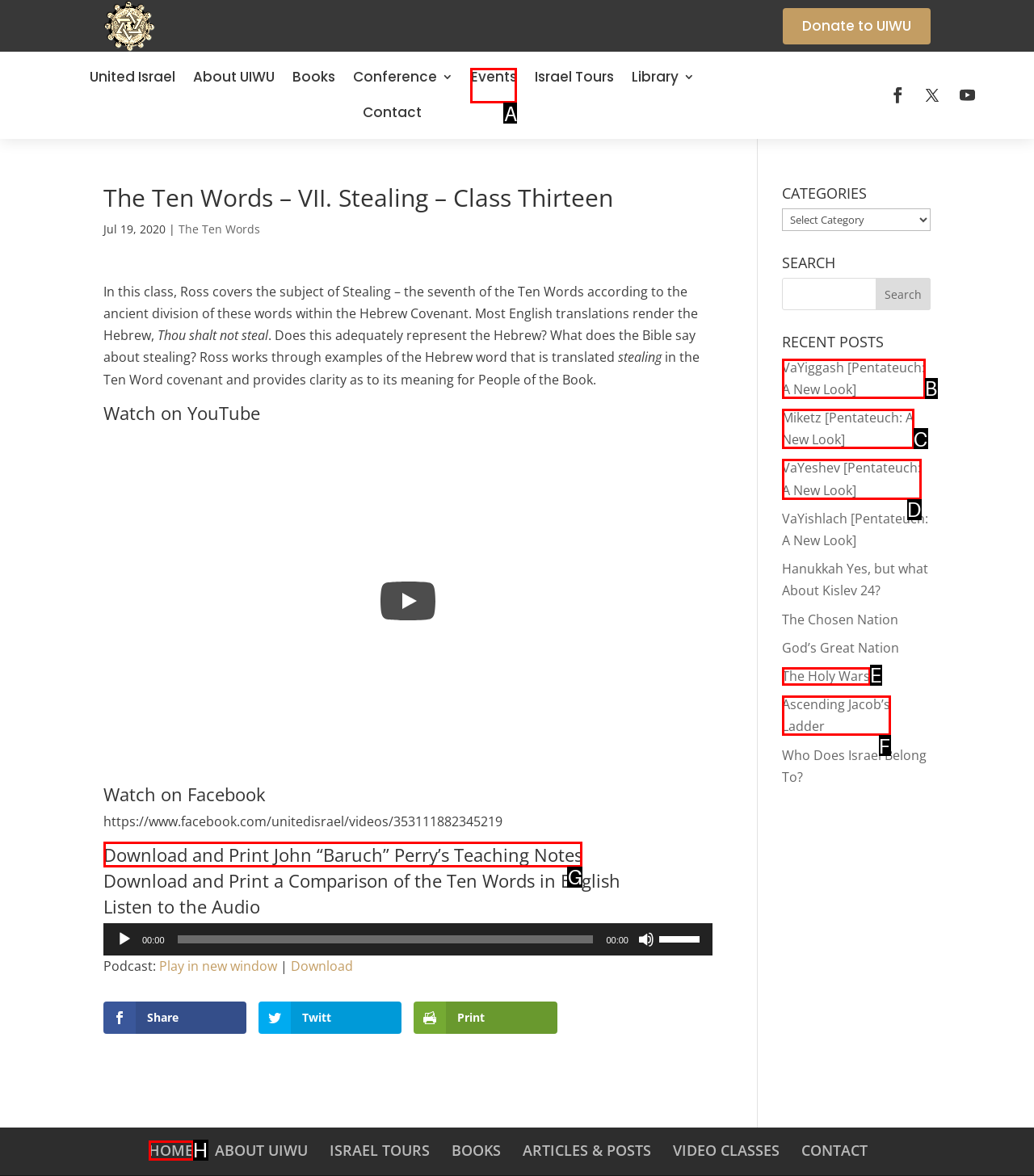Which UI element should you click on to achieve the following task: Download and Print John “Baruch” Perry’s Teaching Notes? Provide the letter of the correct option.

G